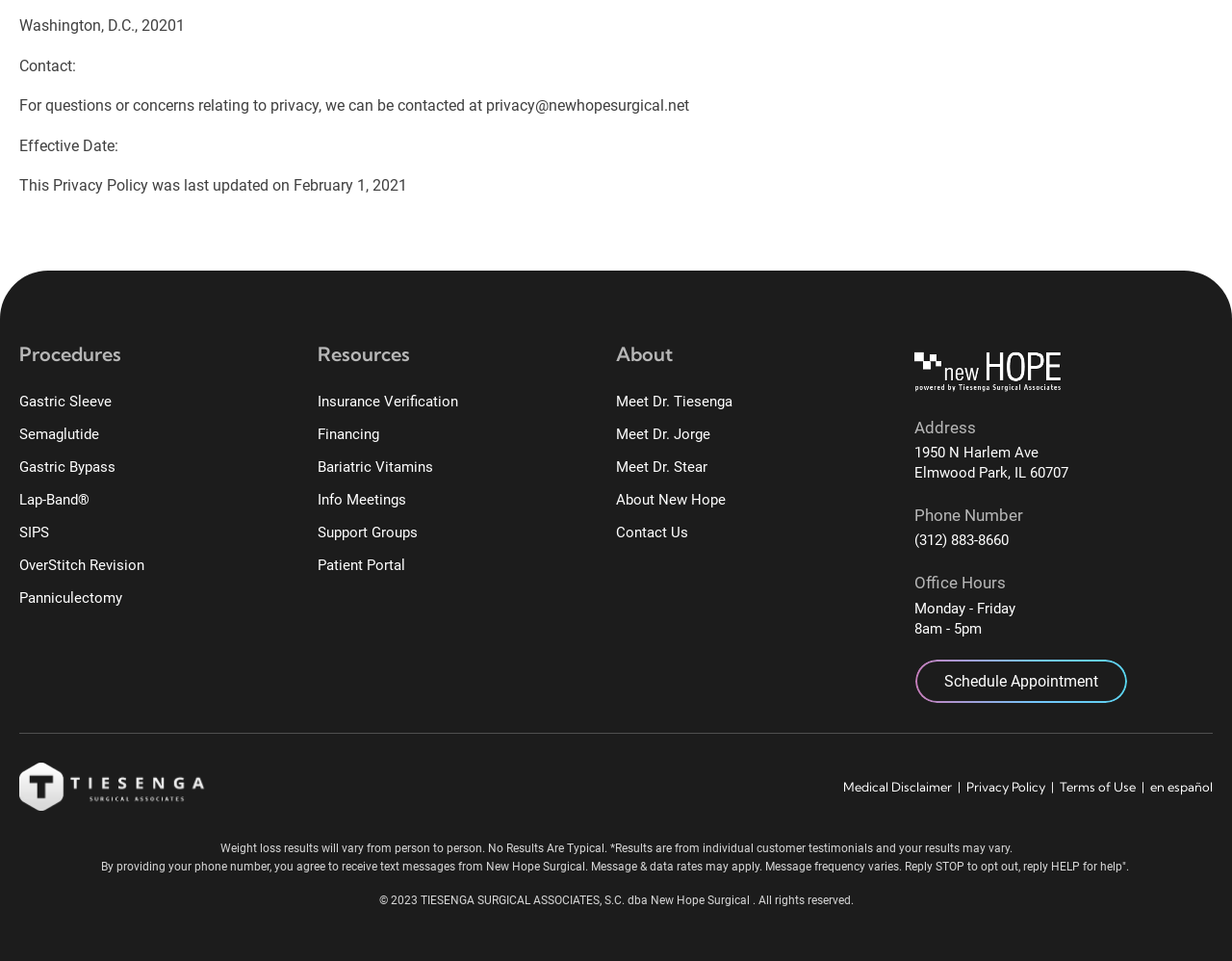Use the details in the image to answer the question thoroughly: 
What is the purpose of the 'Schedule Appointment' link?

I inferred the purpose of the 'Schedule Appointment' link by its name and its location on the webpage, which suggests that it is used to schedule an appointment with New Hope Surgical.